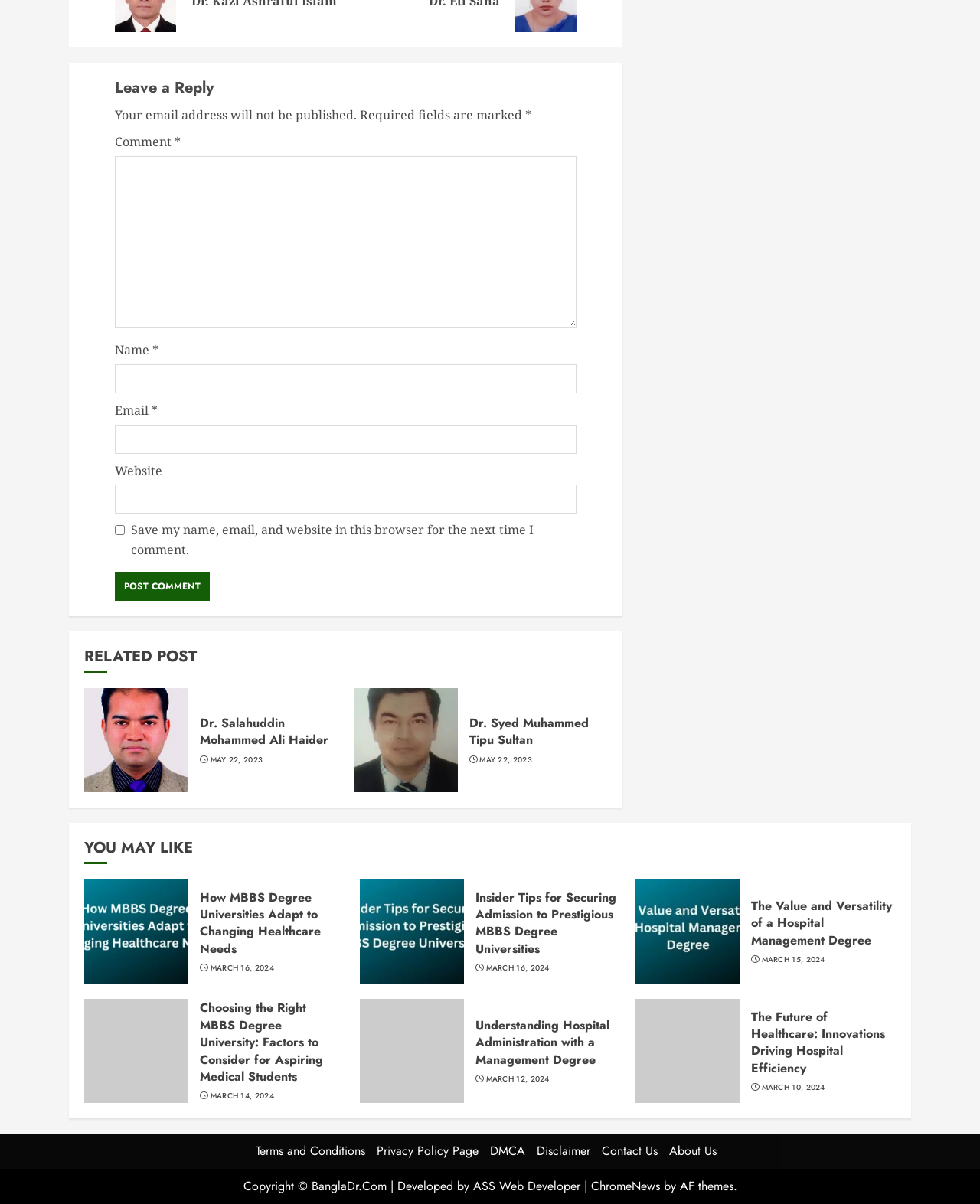Provide the bounding box coordinates, formatted as (top-left x, top-left y, bottom-right x, bottom-right y), with all values being floating point numbers between 0 and 1. Identify the bounding box of the UI element that matches the description: Share

None